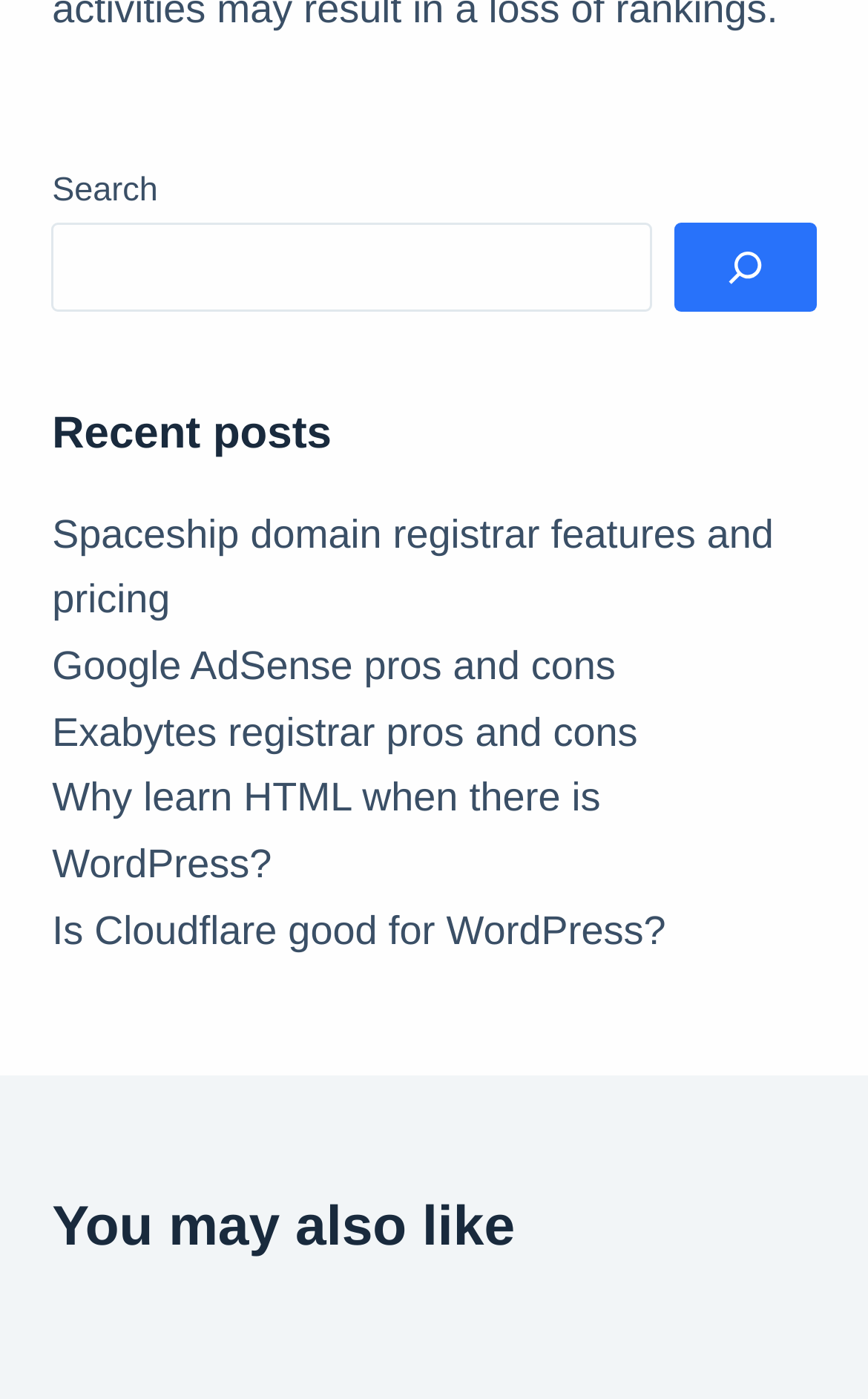Determine the bounding box coordinates for the UI element matching this description: "name="s"".

[0.06, 0.158, 0.75, 0.222]